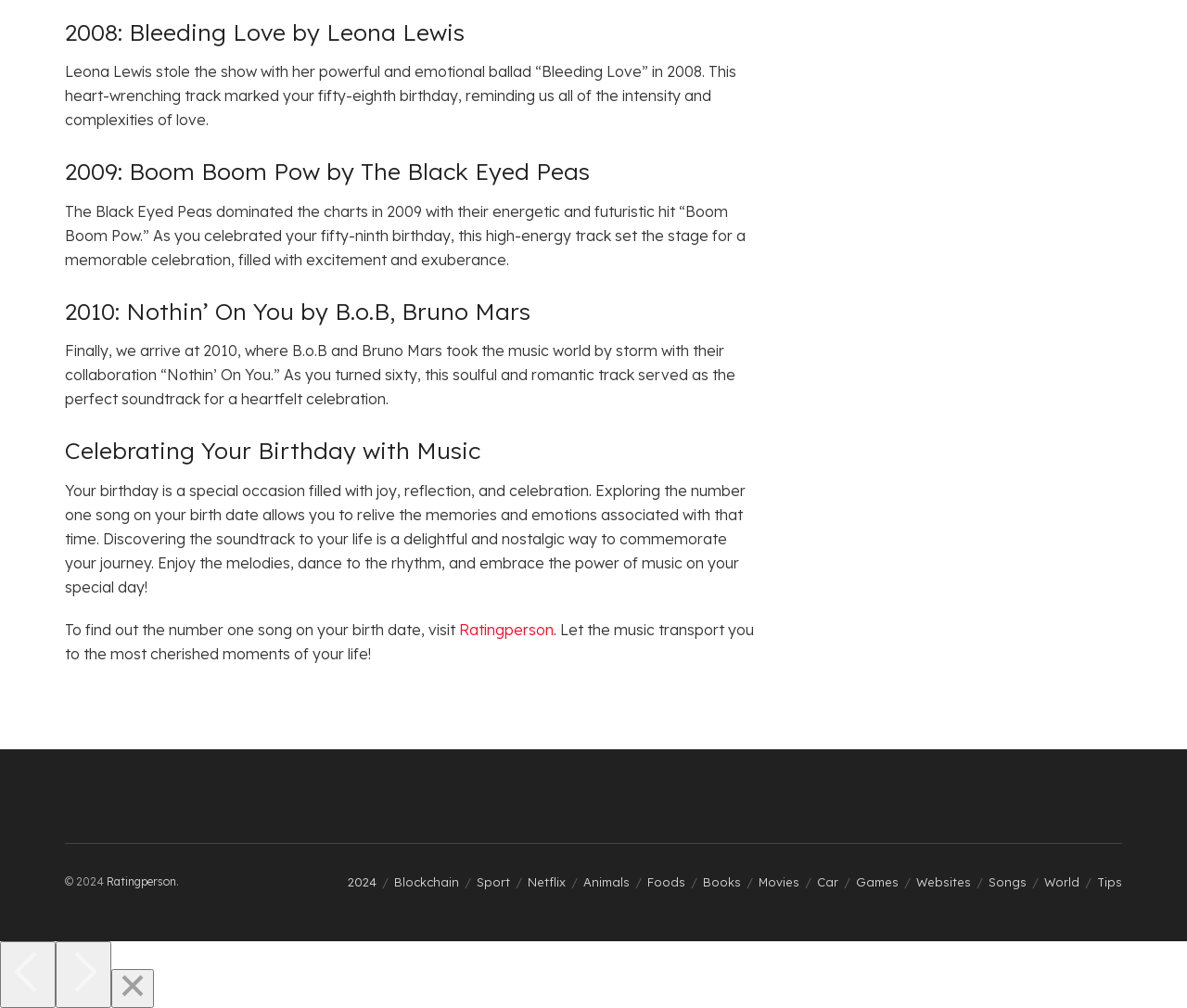Please specify the bounding box coordinates of the area that should be clicked to accomplish the following instruction: "Check out the link to Songs". The coordinates should consist of four float numbers between 0 and 1, i.e., [left, top, right, bottom].

[0.833, 0.867, 0.865, 0.882]